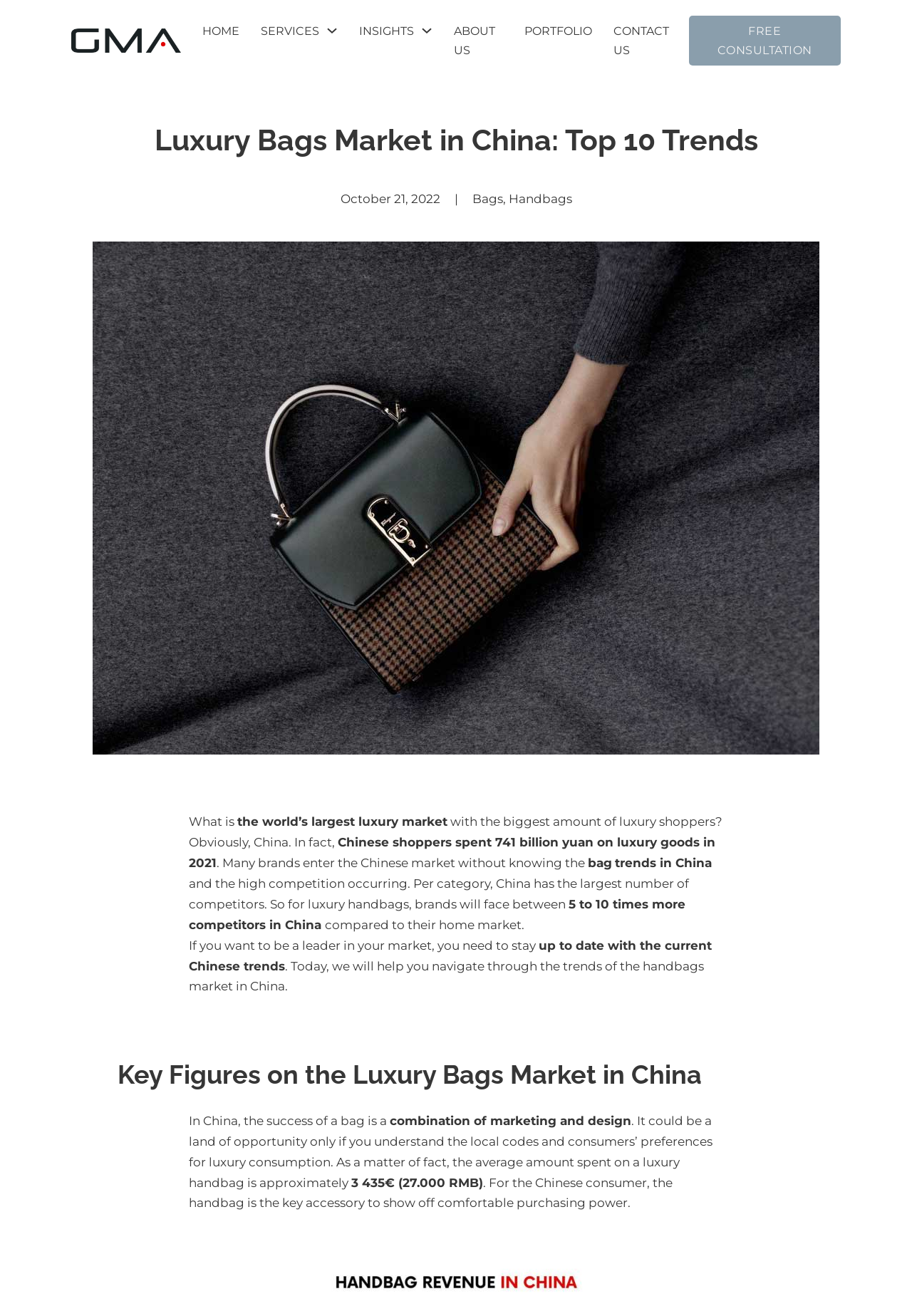Bounding box coordinates are specified in the format (top-left x, top-left y, bottom-right x, bottom-right y). All values are floating point numbers bounded between 0 and 1. Please provide the bounding box coordinate of the region this sentence describes: Home

[0.222, 0.016, 0.263, 0.031]